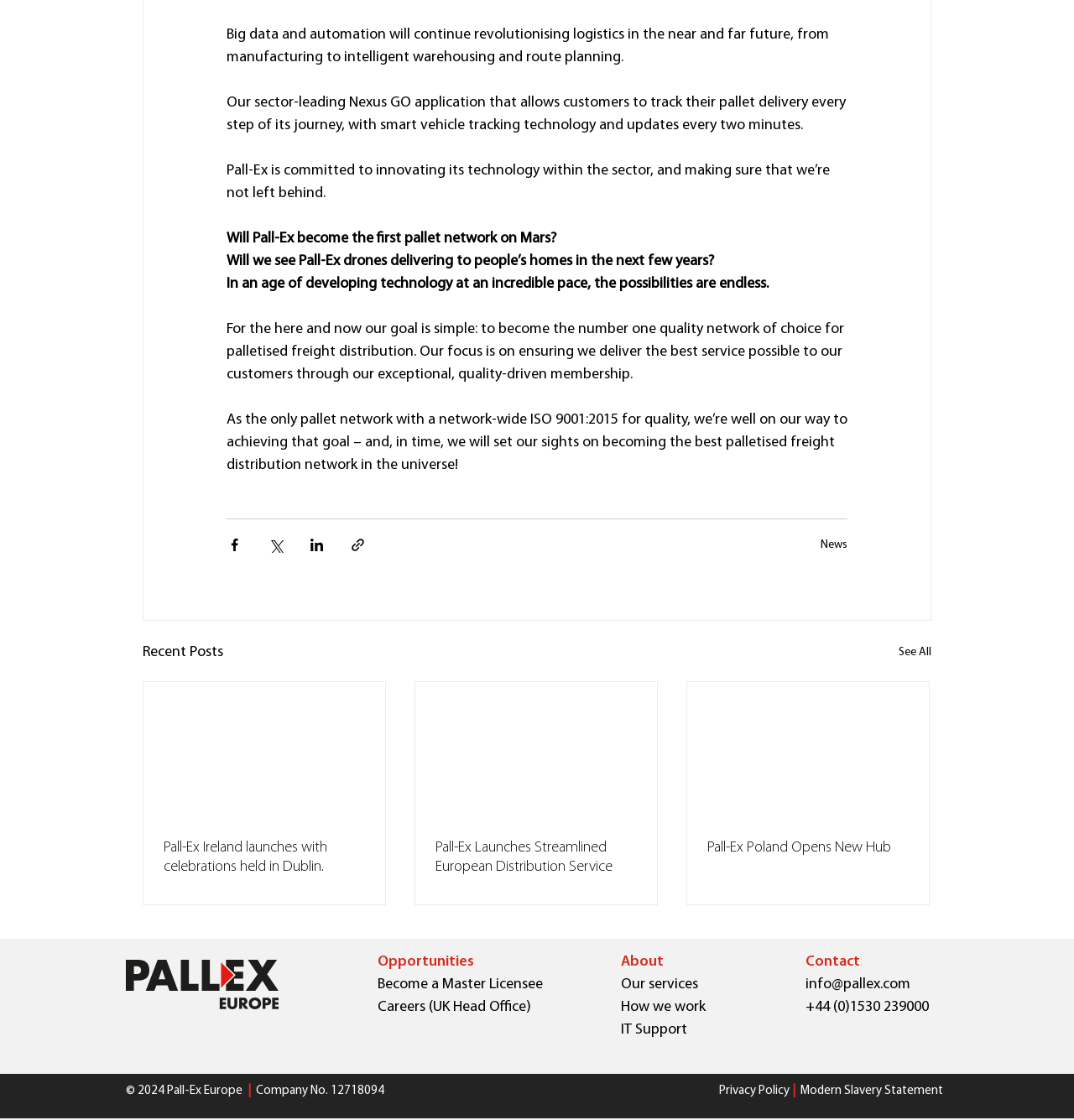What is the goal of Pall-Ex?
Look at the image and respond with a single word or a short phrase.

To become the number one quality network